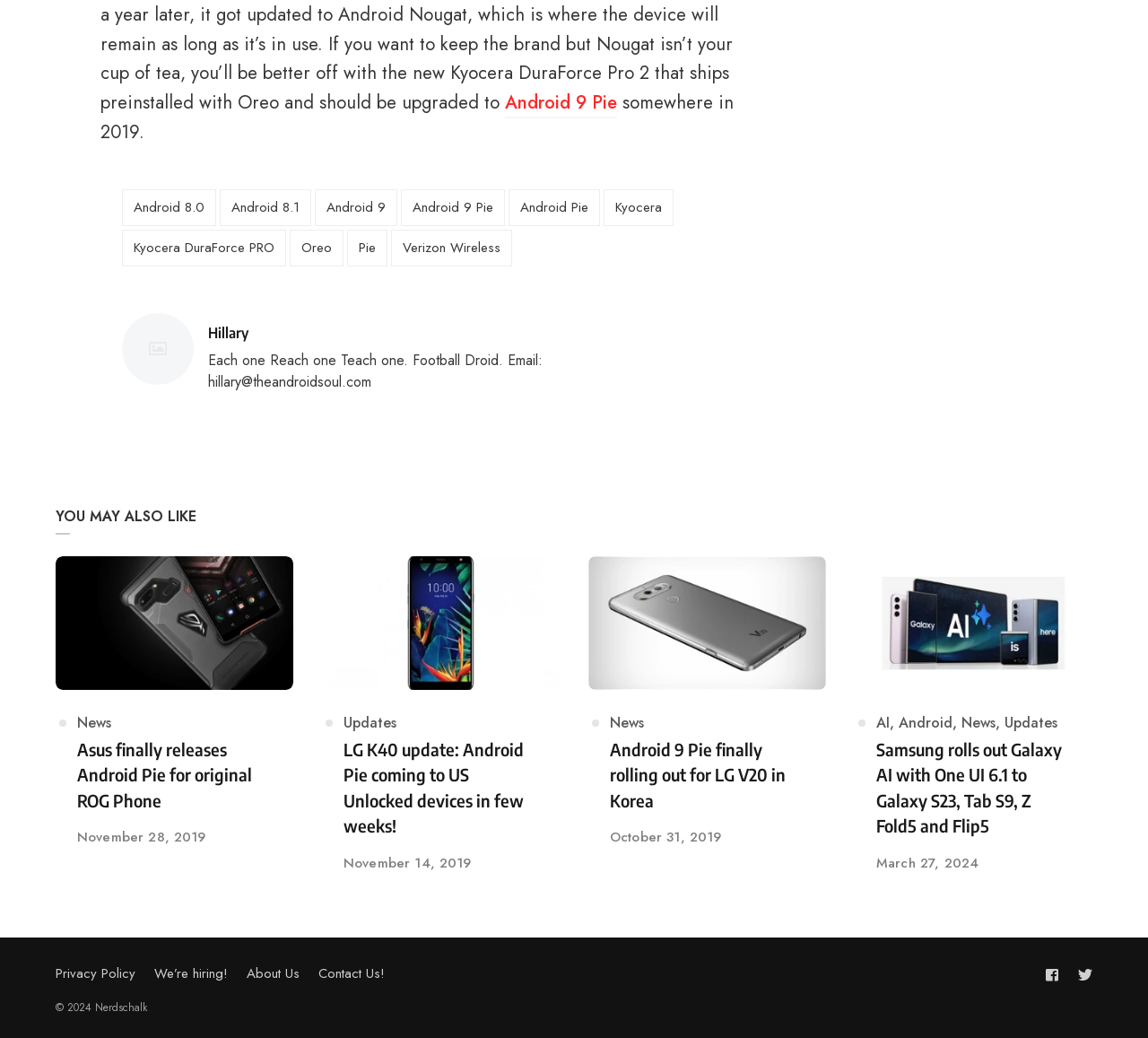Highlight the bounding box of the UI element that corresponds to this description: "Pie".

[0.302, 0.221, 0.337, 0.257]